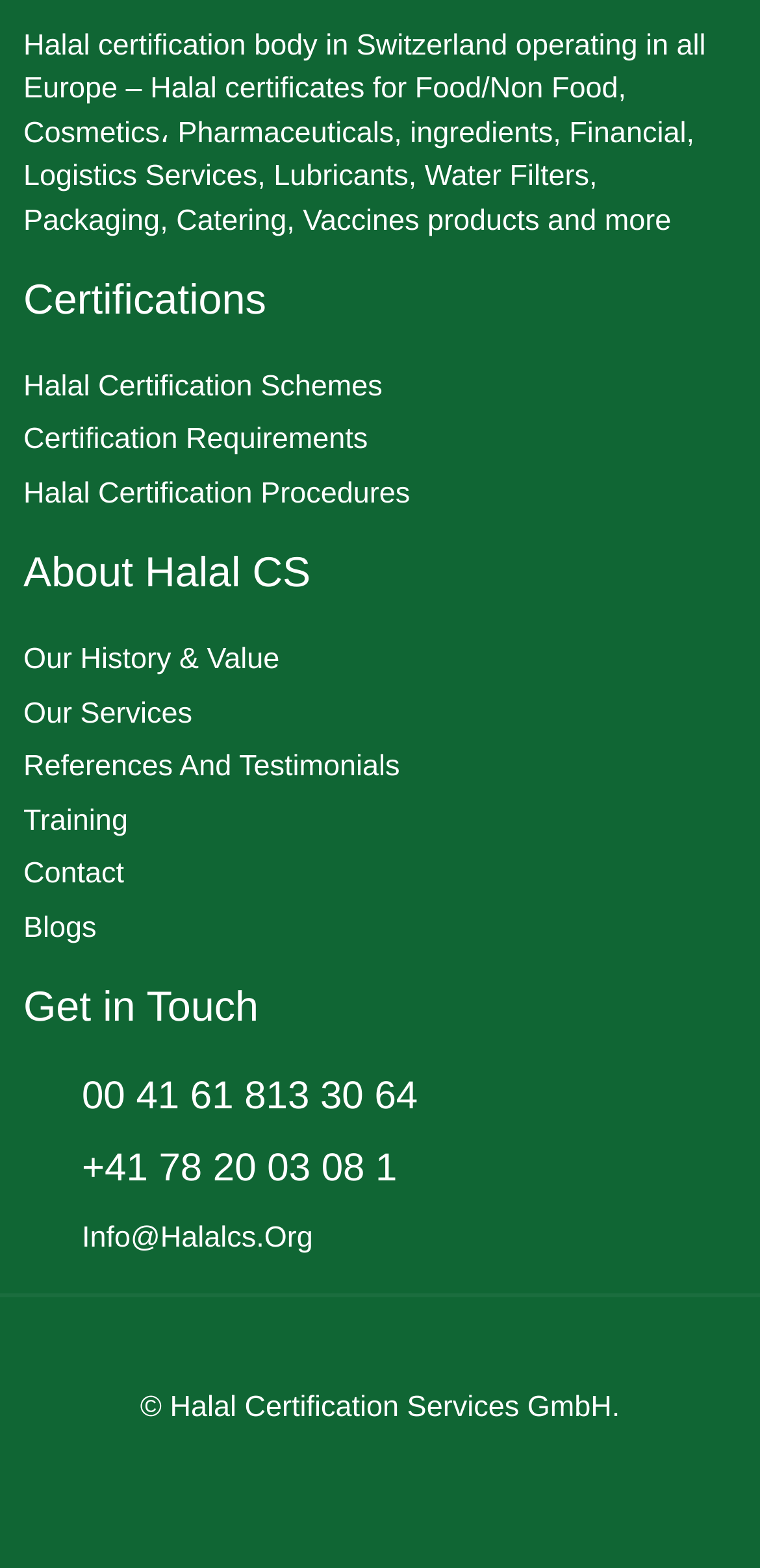Identify the bounding box coordinates for the UI element mentioned here: "Halal Certification Schemes". Provide the coordinates as four float values between 0 and 1, i.e., [left, top, right, bottom].

[0.031, 0.233, 0.969, 0.261]